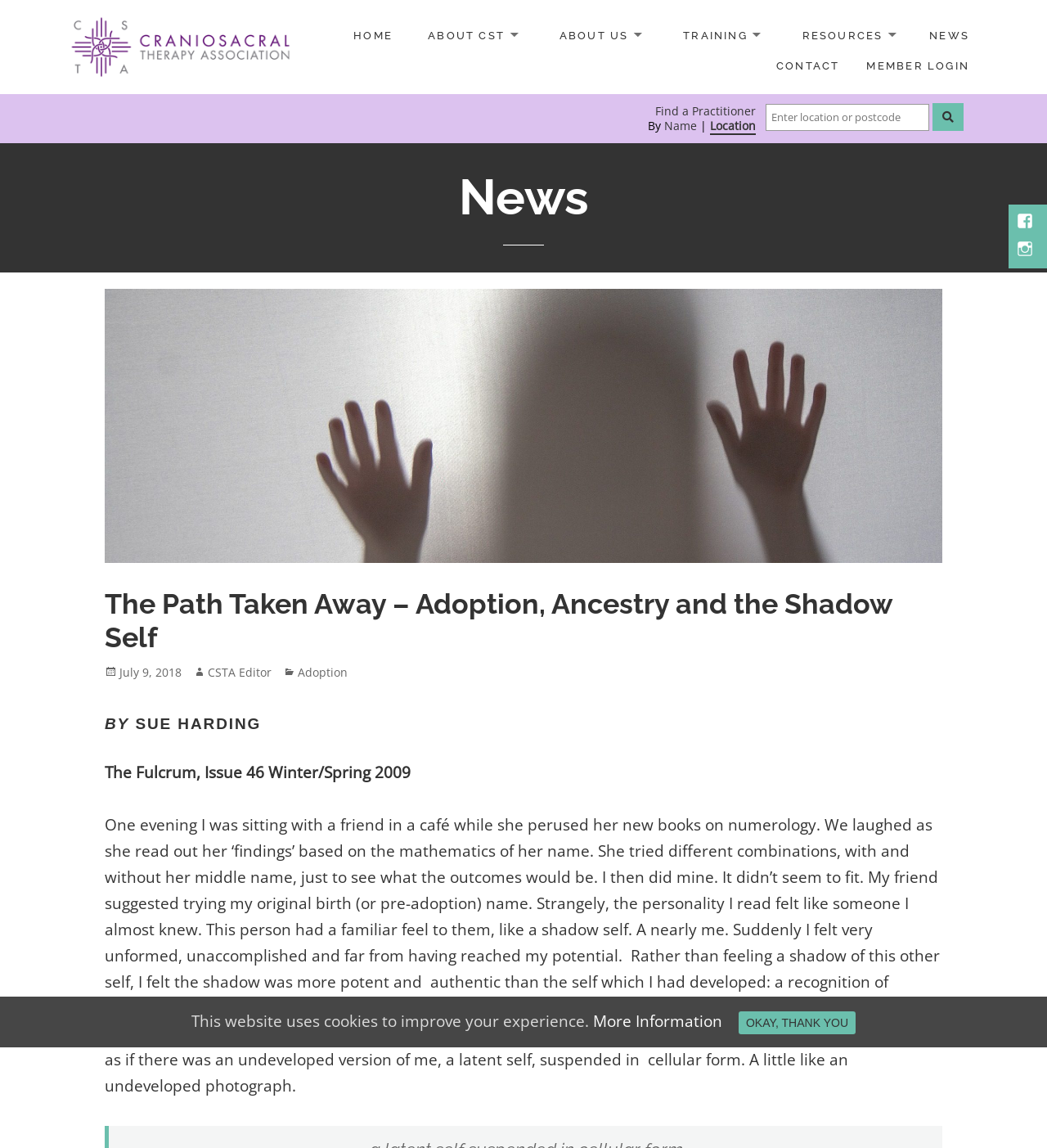Can you give a comprehensive explanation to the question given the content of the image?
What is the topic of the article?

I found the answer by looking at the heading of the article, which is displayed prominently on the webpage, and it mentions the topic of adoption, ancestry, and the shadow self.